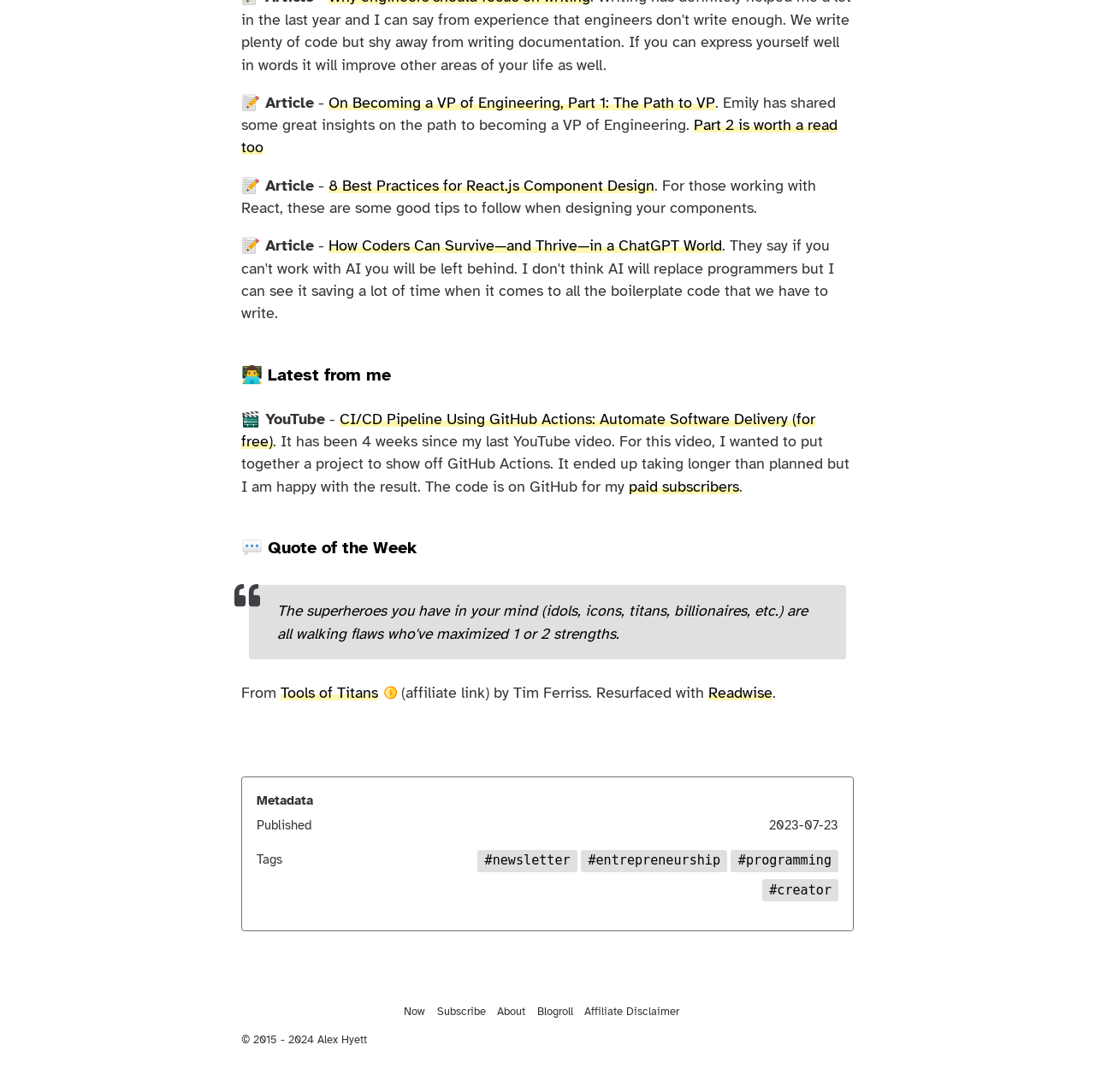Specify the bounding box coordinates of the region I need to click to perform the following instruction: "Read the quote of the week". The coordinates must be four float numbers in the range of 0 to 1, i.e., [left, top, right, bottom].

[0.227, 0.536, 0.773, 0.604]